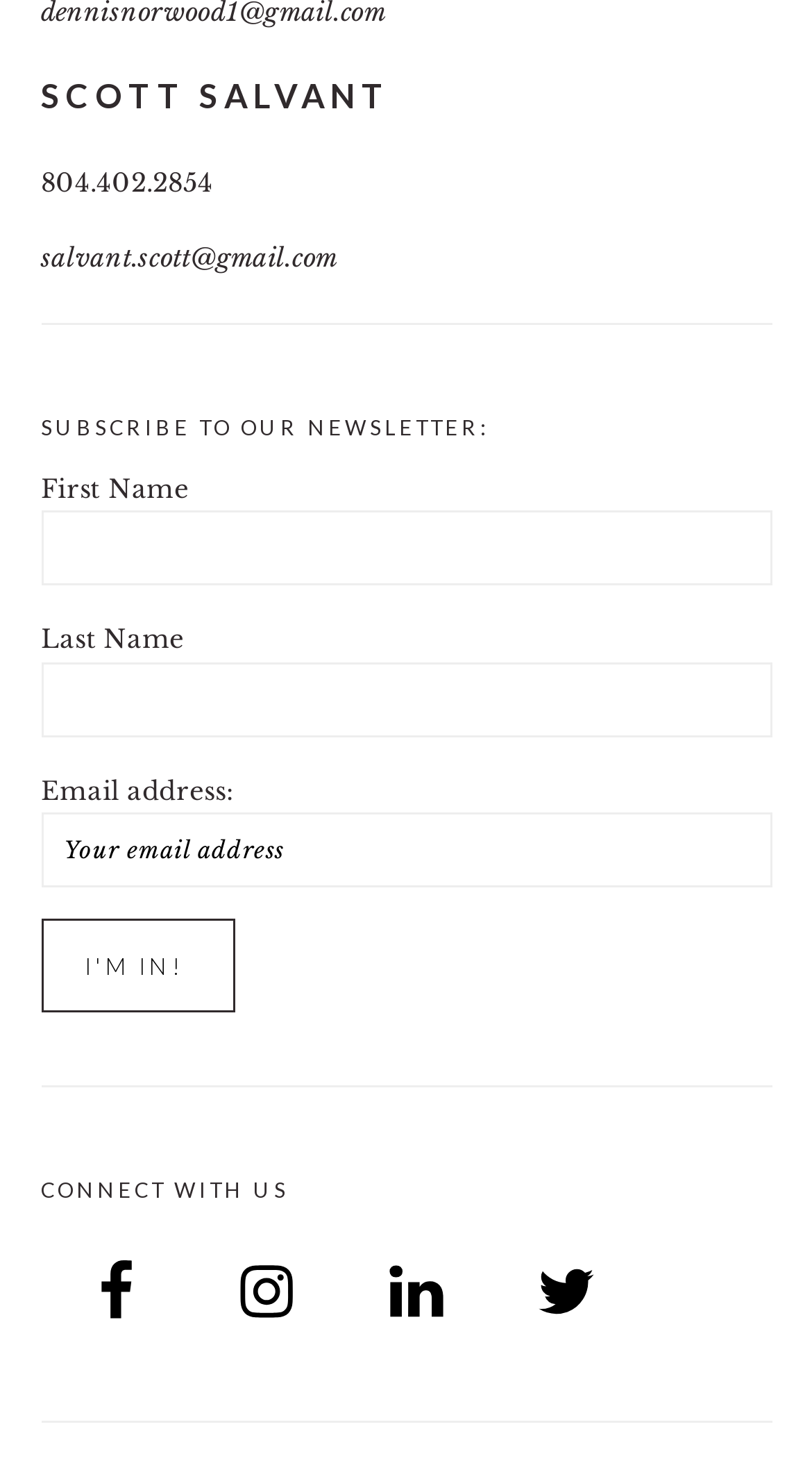Please specify the bounding box coordinates of the element that should be clicked to execute the given instruction: 'Visit Facebook page'. Ensure the coordinates are four float numbers between 0 and 1, expressed as [left, top, right, bottom].

[0.065, 0.832, 0.219, 0.916]